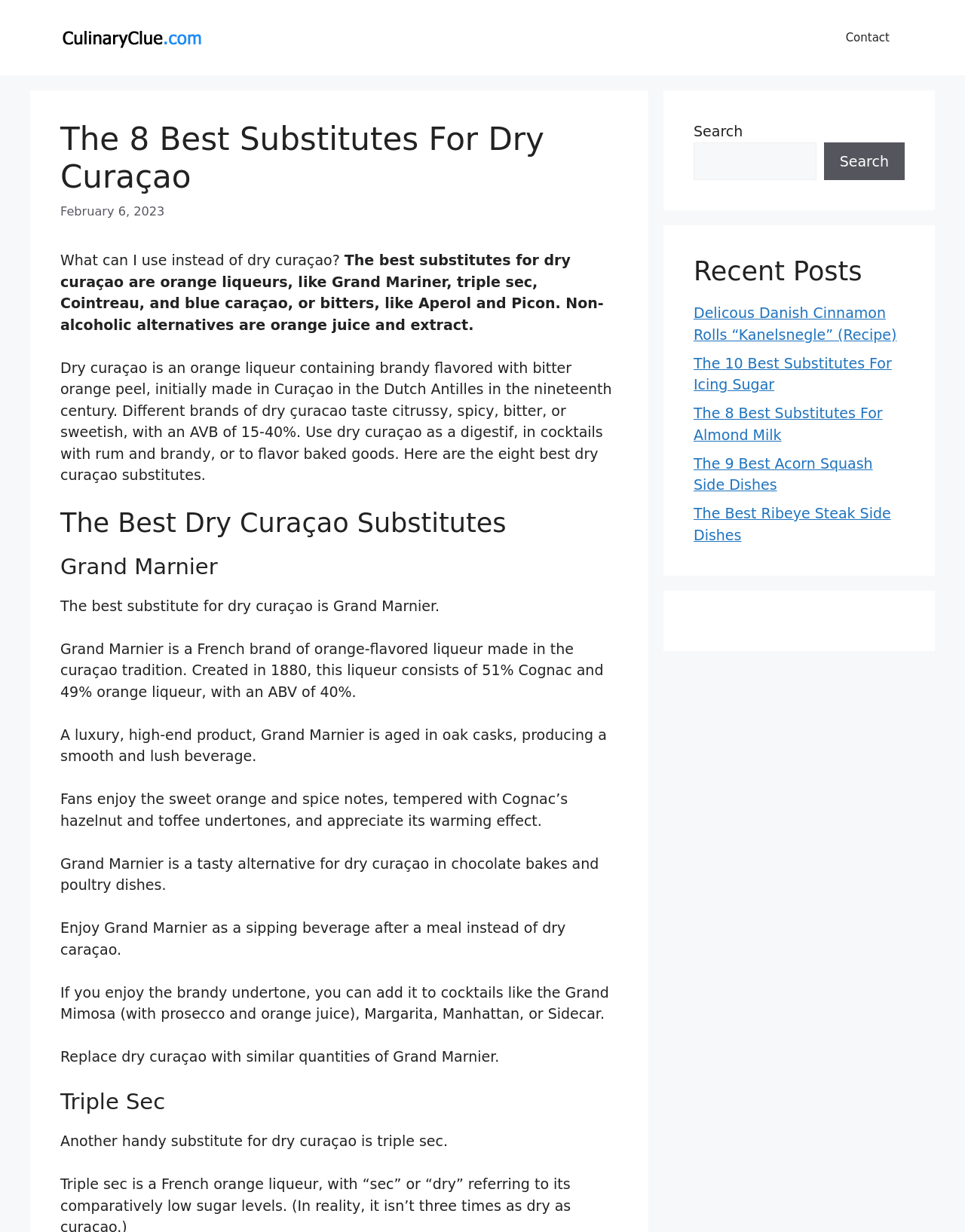Determine which piece of text is the heading of the webpage and provide it.

The 8 Best Substitutes For Dry Curaçao